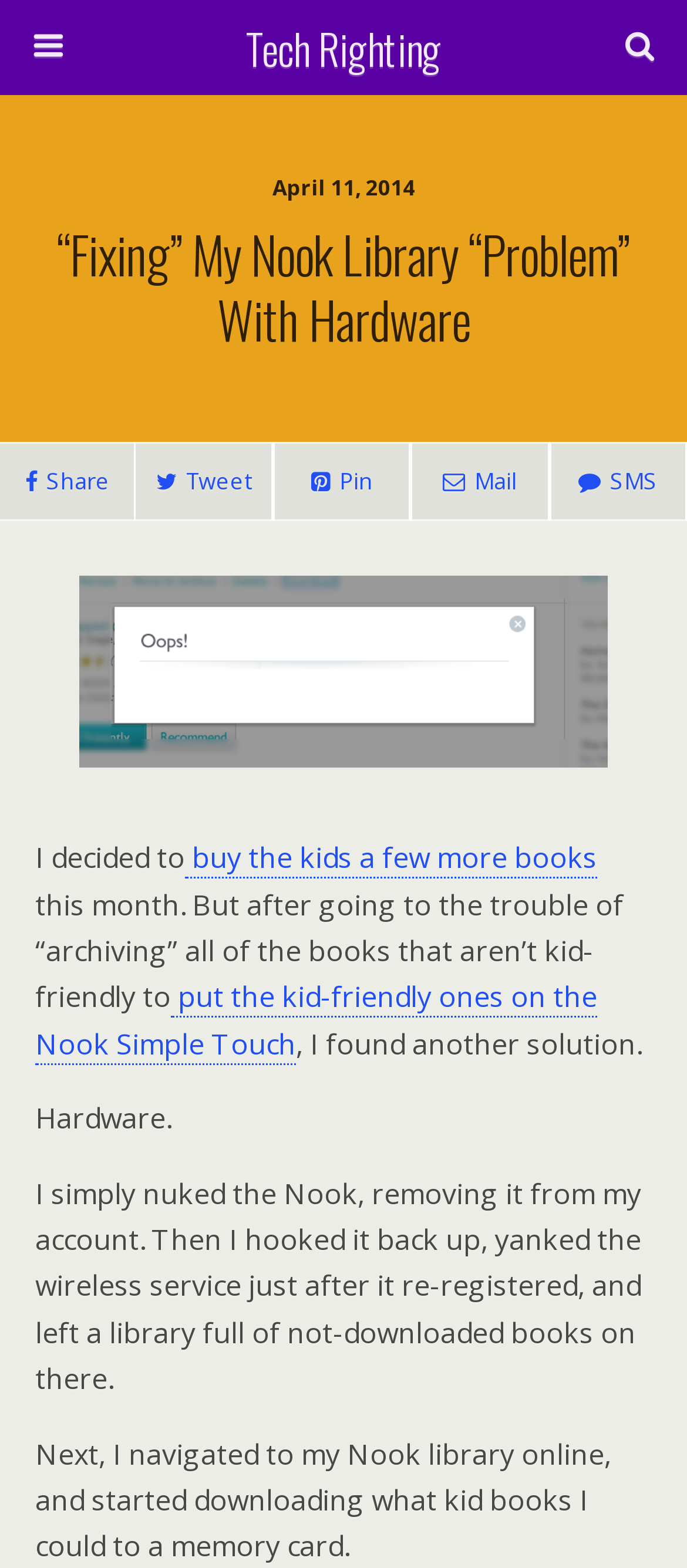Find the bounding box coordinates of the area that needs to be clicked in order to achieve the following instruction: "Click on the Share button". The coordinates should be specified as four float numbers between 0 and 1, i.e., [left, top, right, bottom].

[0.0, 0.282, 0.196, 0.333]